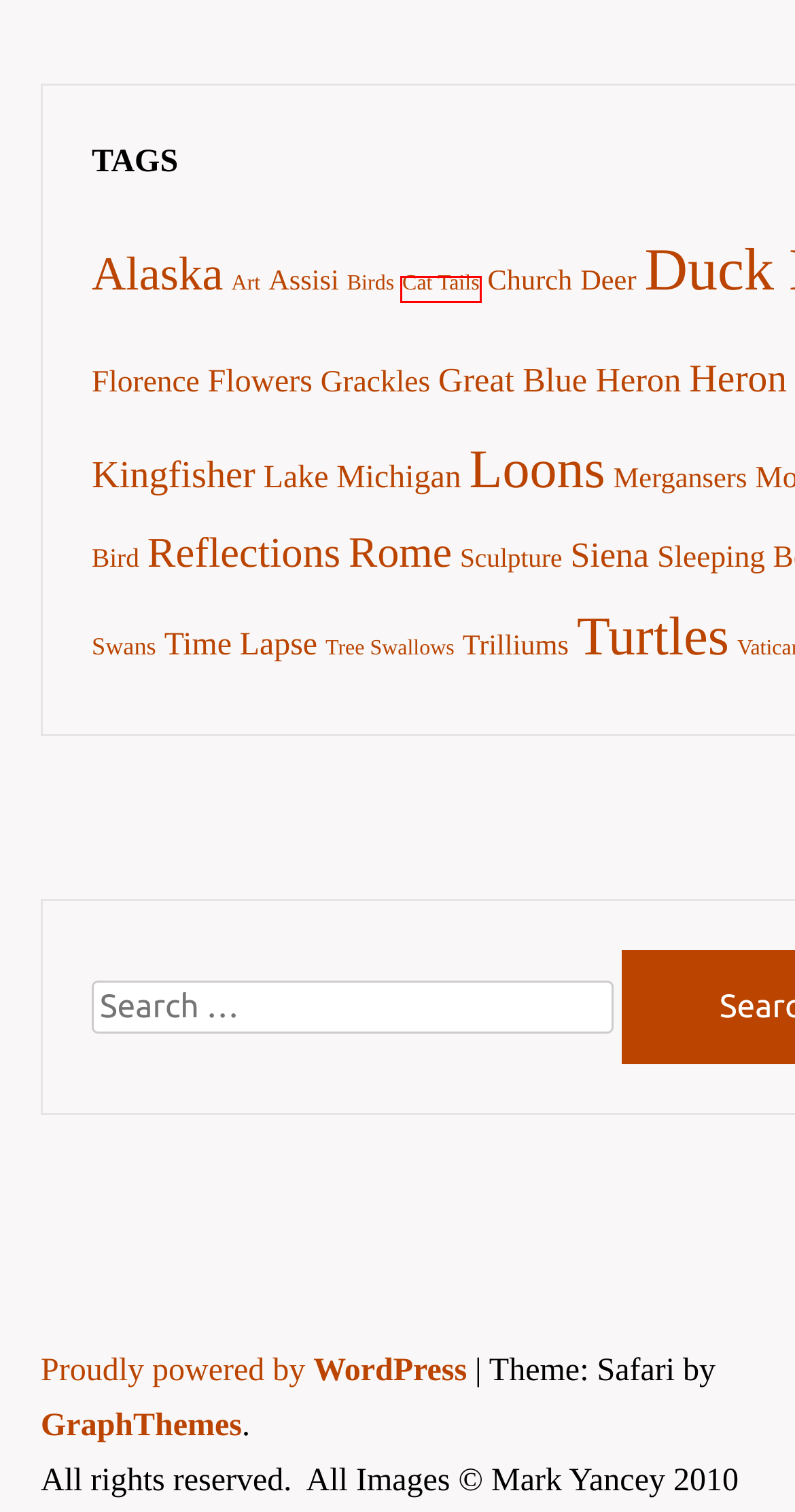You have a screenshot showing a webpage with a red bounding box highlighting an element. Choose the webpage description that best fits the new webpage after clicking the highlighted element. The descriptions are:
A. Grackles - Mark Yancey Photo
B. Birds - Mark Yancey Photo
C. Church - Mark Yancey Photo
D. Trilliums - Mark Yancey Photo
E. Alaska - Mark Yancey Photo
F. Graph Themes - Simple, Minimal and Easy to Use WordPress Themes
G. Time Lapse - Mark Yancey Photo
H. Cat Tails - Mark Yancey Photo

H